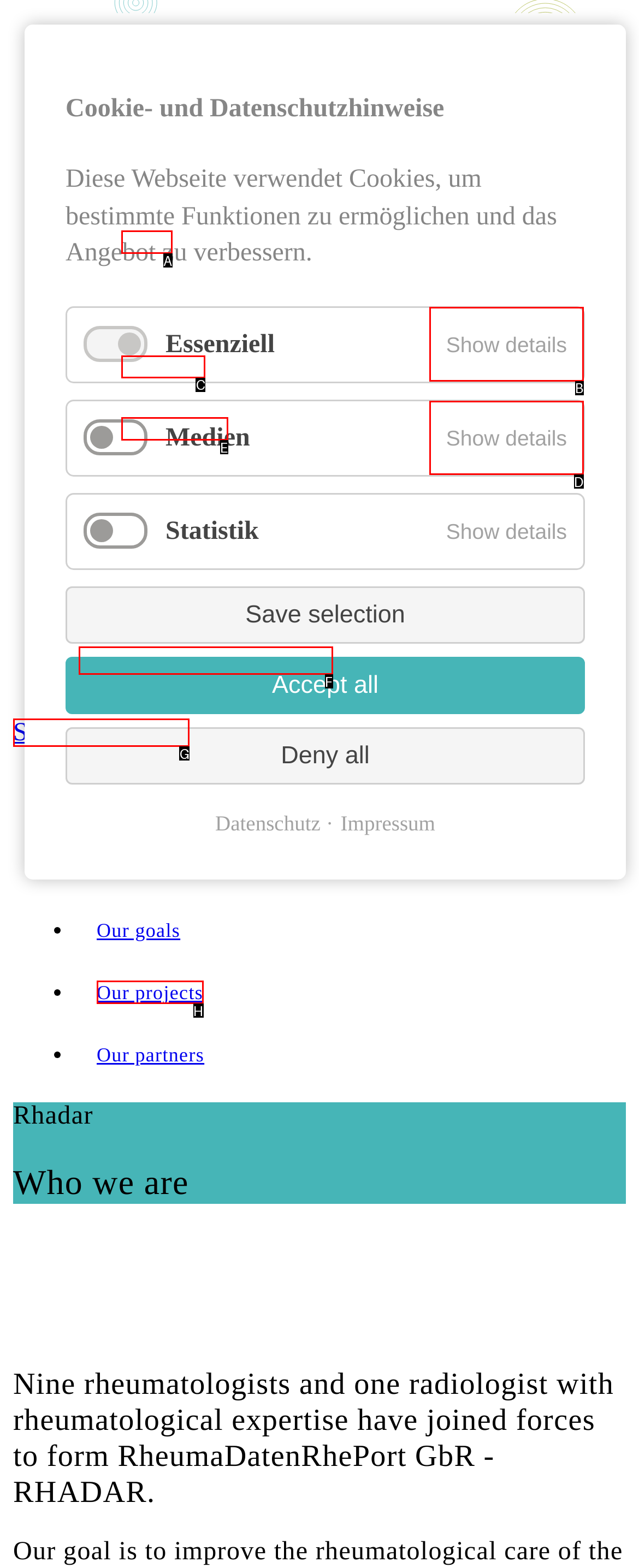Tell me which one HTML element I should click to complete the following task: View Our goals Answer with the option's letter from the given choices directly.

C